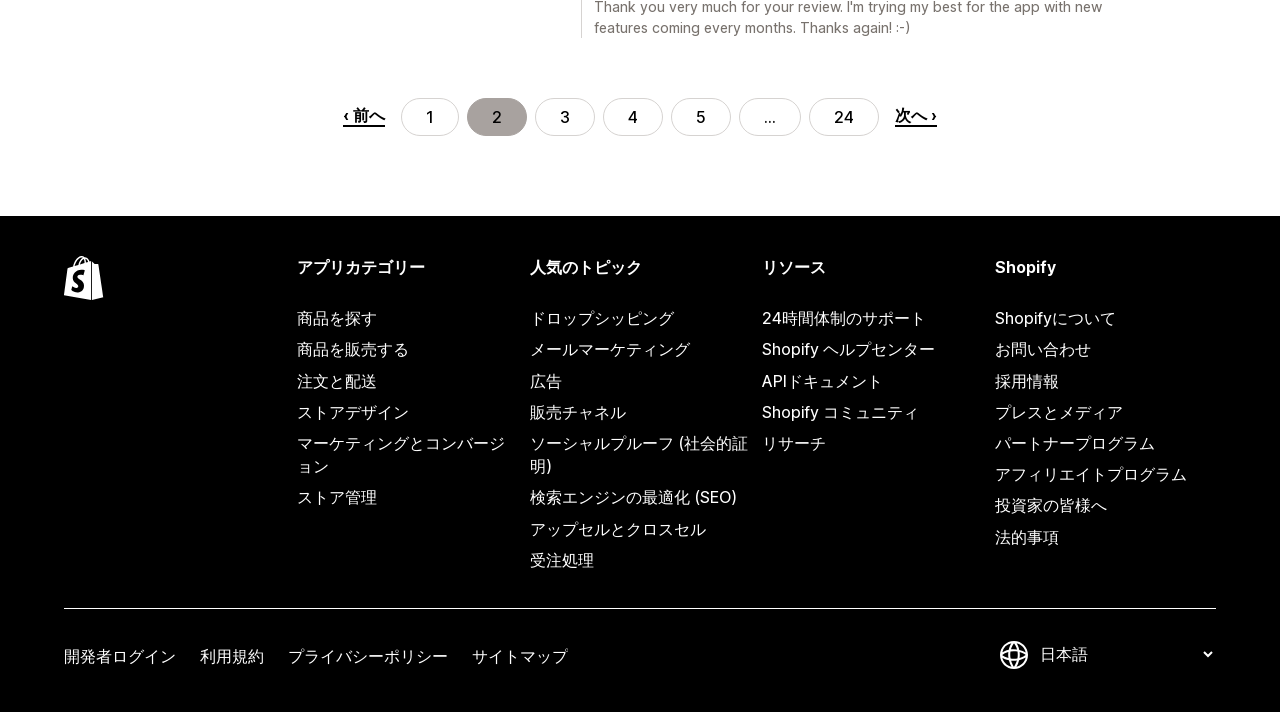Please identify the bounding box coordinates of the element that needs to be clicked to execute the following command: "login as a developer". Provide the bounding box using four float numbers between 0 and 1, formatted as [left, top, right, bottom].

[0.05, 0.9, 0.138, 0.944]